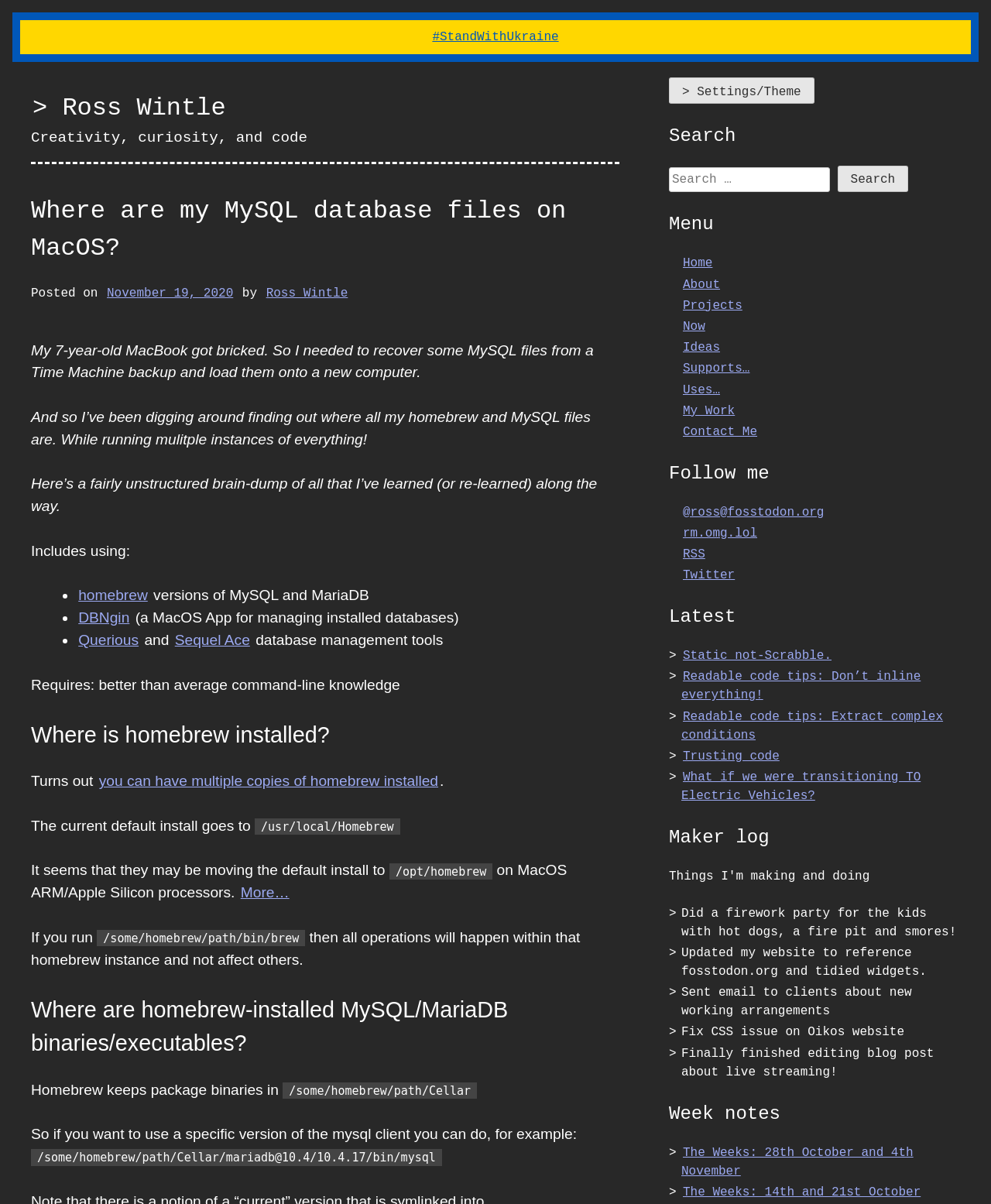Specify the bounding box coordinates of the element's region that should be clicked to achieve the following instruction: "Read the latest post". The bounding box coordinates consist of four float numbers between 0 and 1, in the format [left, top, right, bottom].

[0.688, 0.538, 0.841, 0.552]